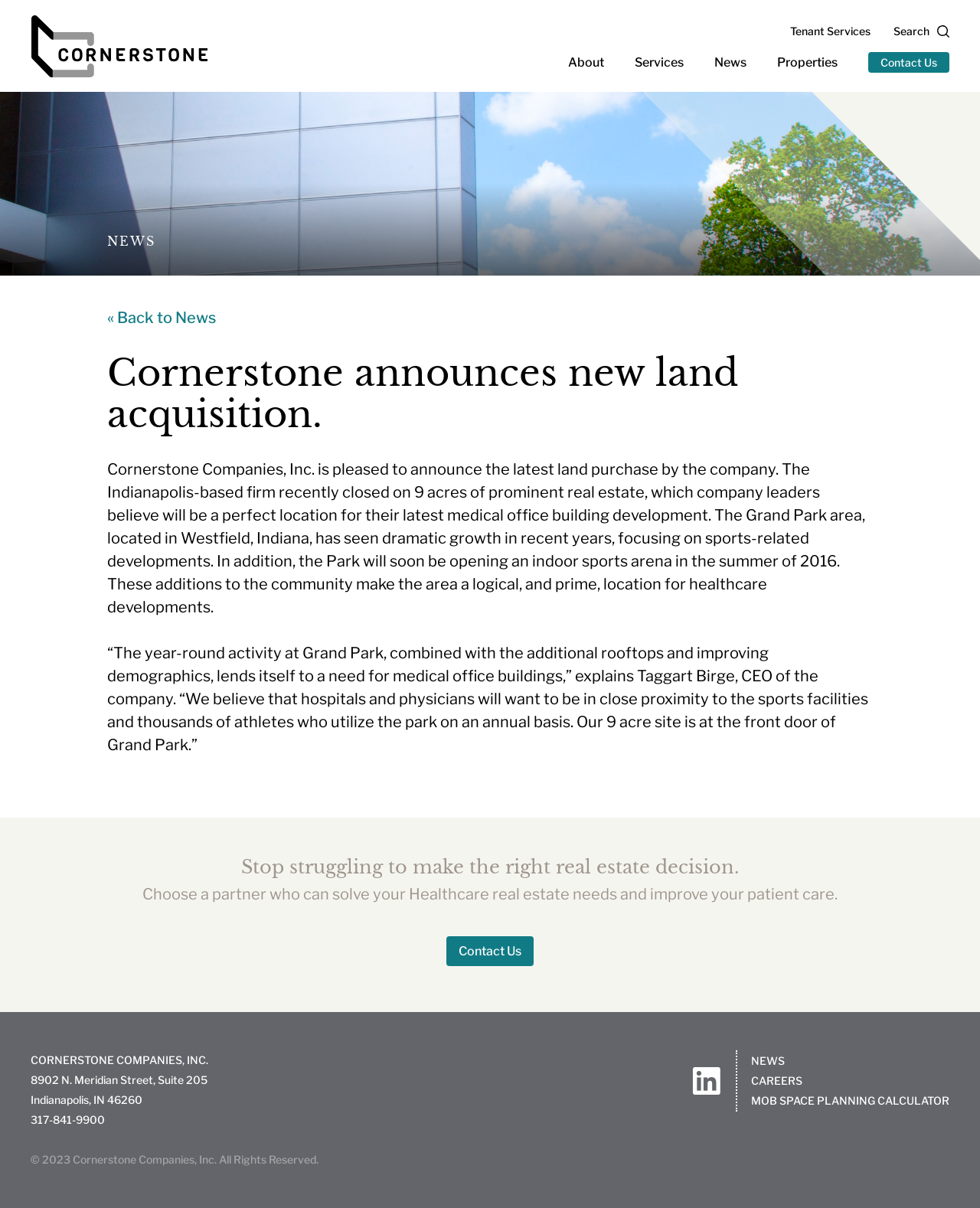Please answer the following question using a single word or phrase: 
What is the phone number of Cornerstone Companies, Inc.?

317-841-9900